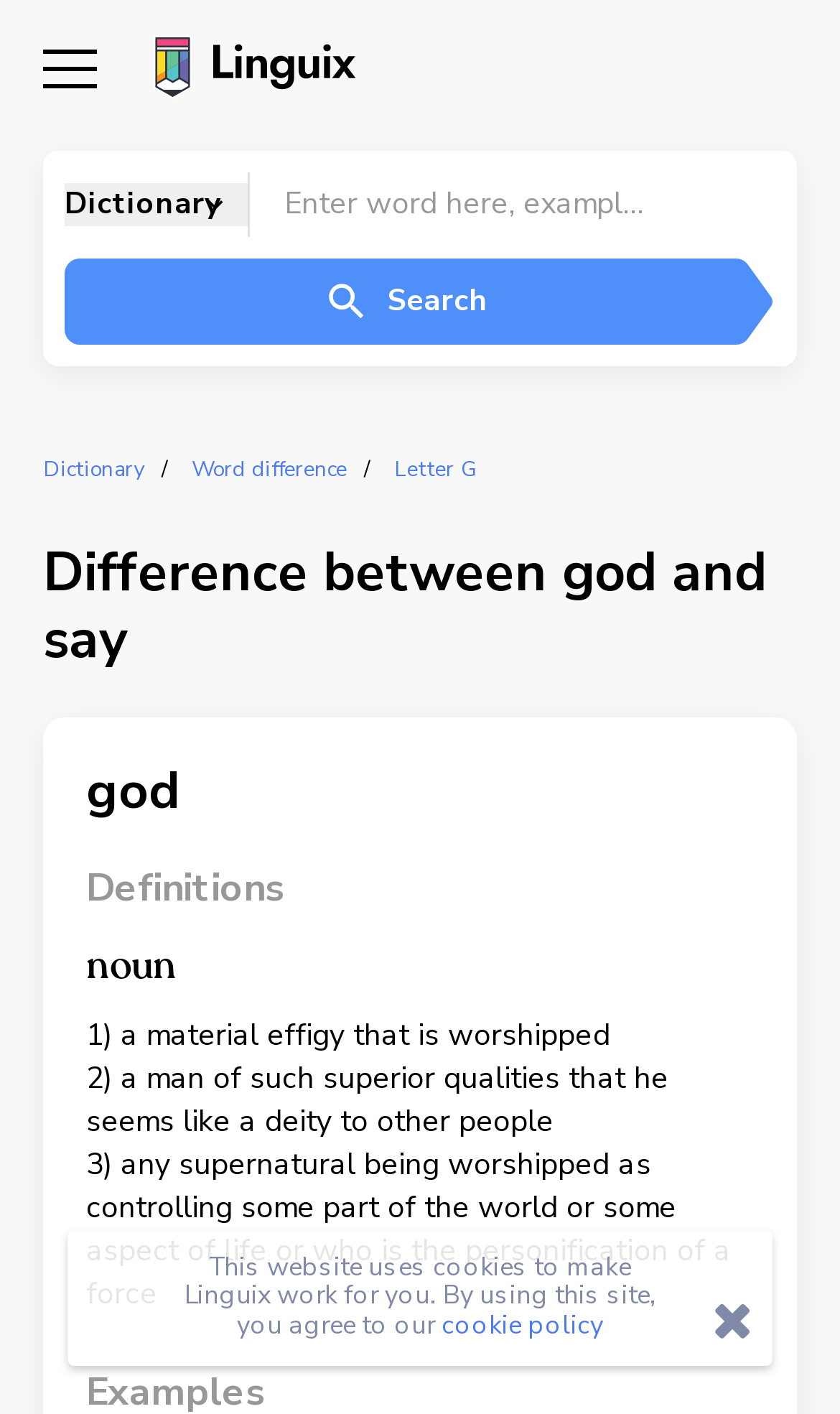How many definitions are provided for the word 'god'?
Use the information from the screenshot to give a comprehensive response to the question.

The webpage provides three definitions for the word 'god', which are a material effigy that is worshipped, a man of such superior qualities that he seems like a deity to other people, and any supernatural being worshipped as controlling some part of the world or some aspect of life or who is the personification of a force.